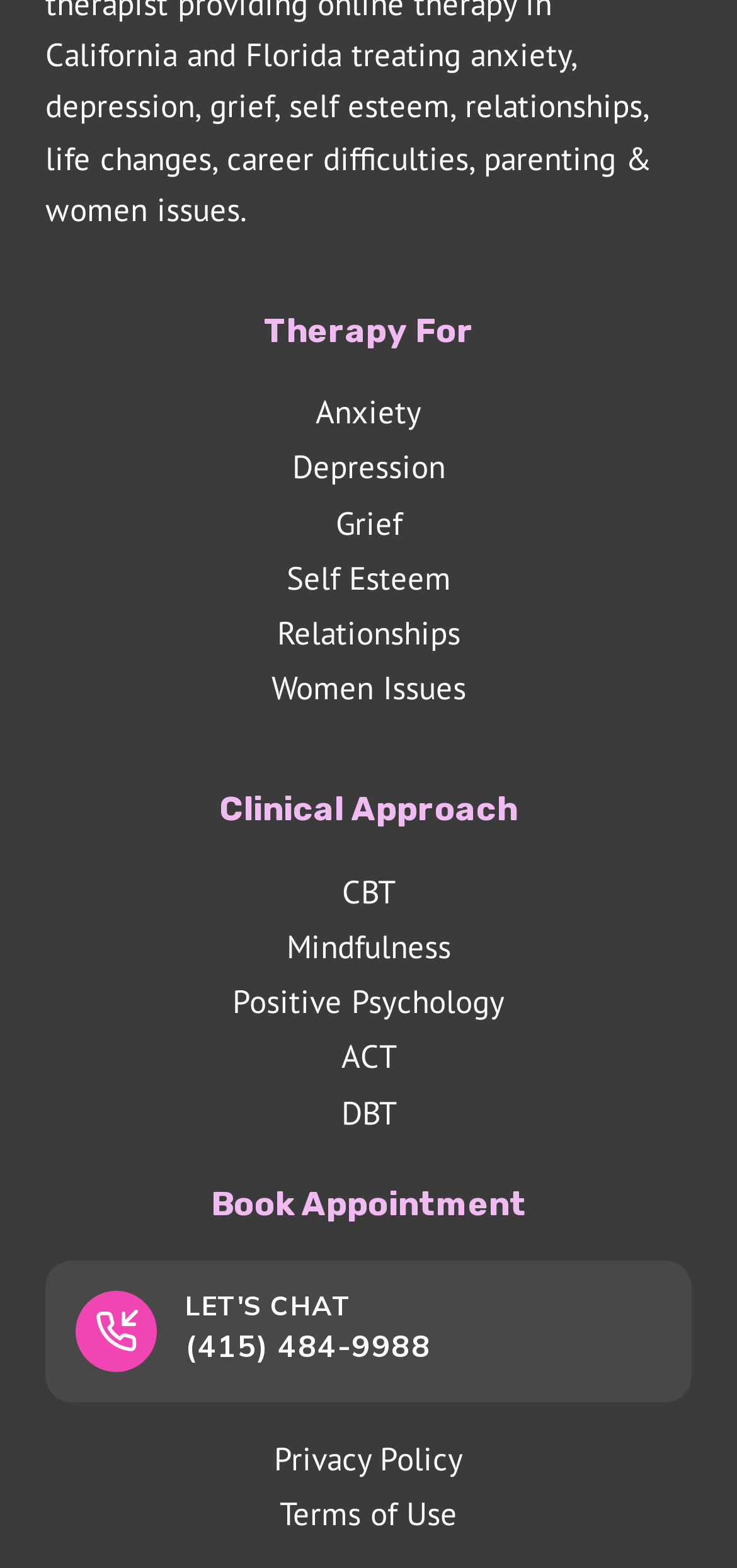Provide the bounding box coordinates of the section that needs to be clicked to accomplish the following instruction: "Explore Relationships therapy."

[0.376, 0.391, 0.624, 0.417]